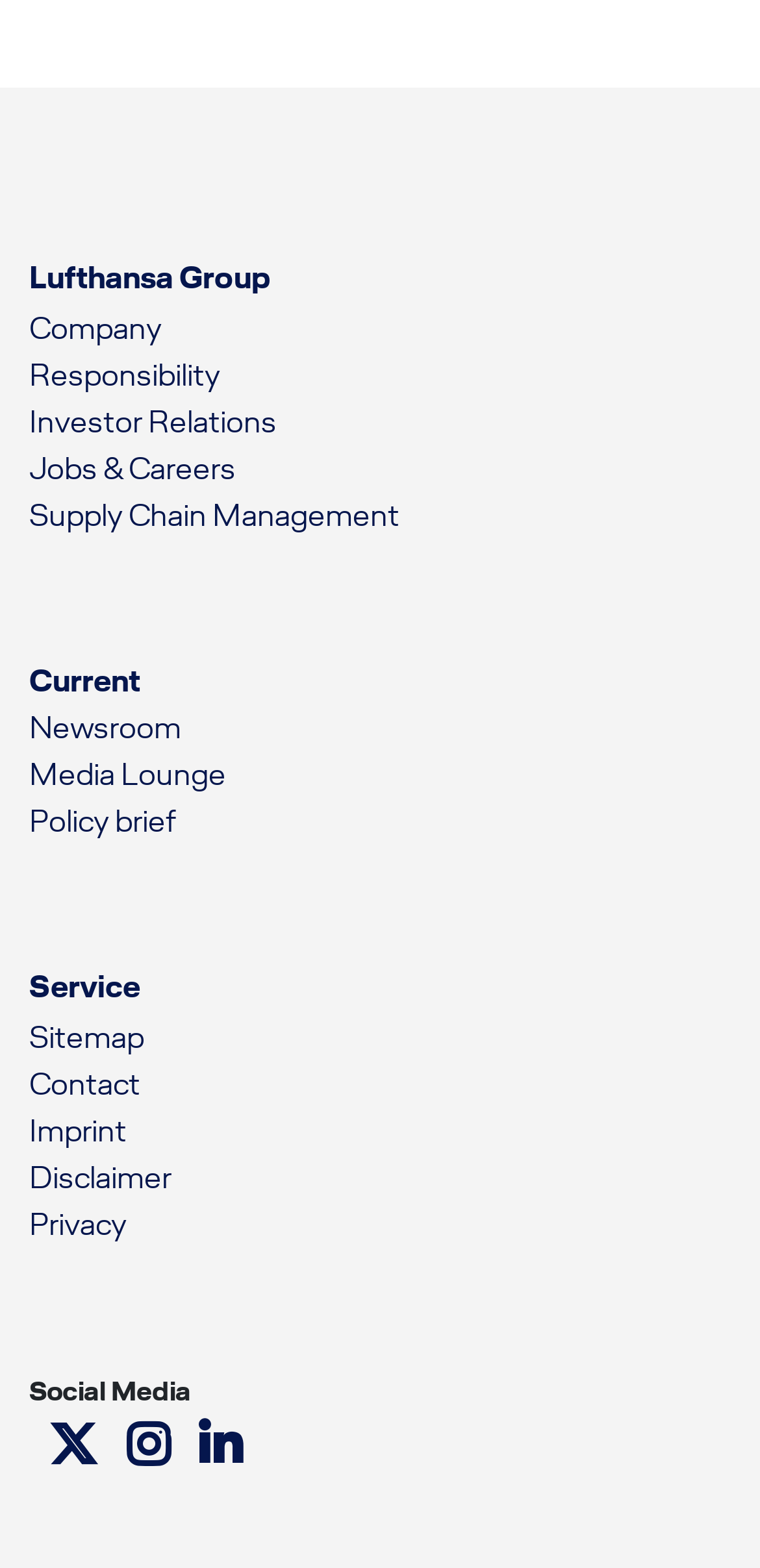Identify the bounding box coordinates of the region I need to click to complete this instruction: "Access Sitemap".

[0.038, 0.649, 0.19, 0.675]